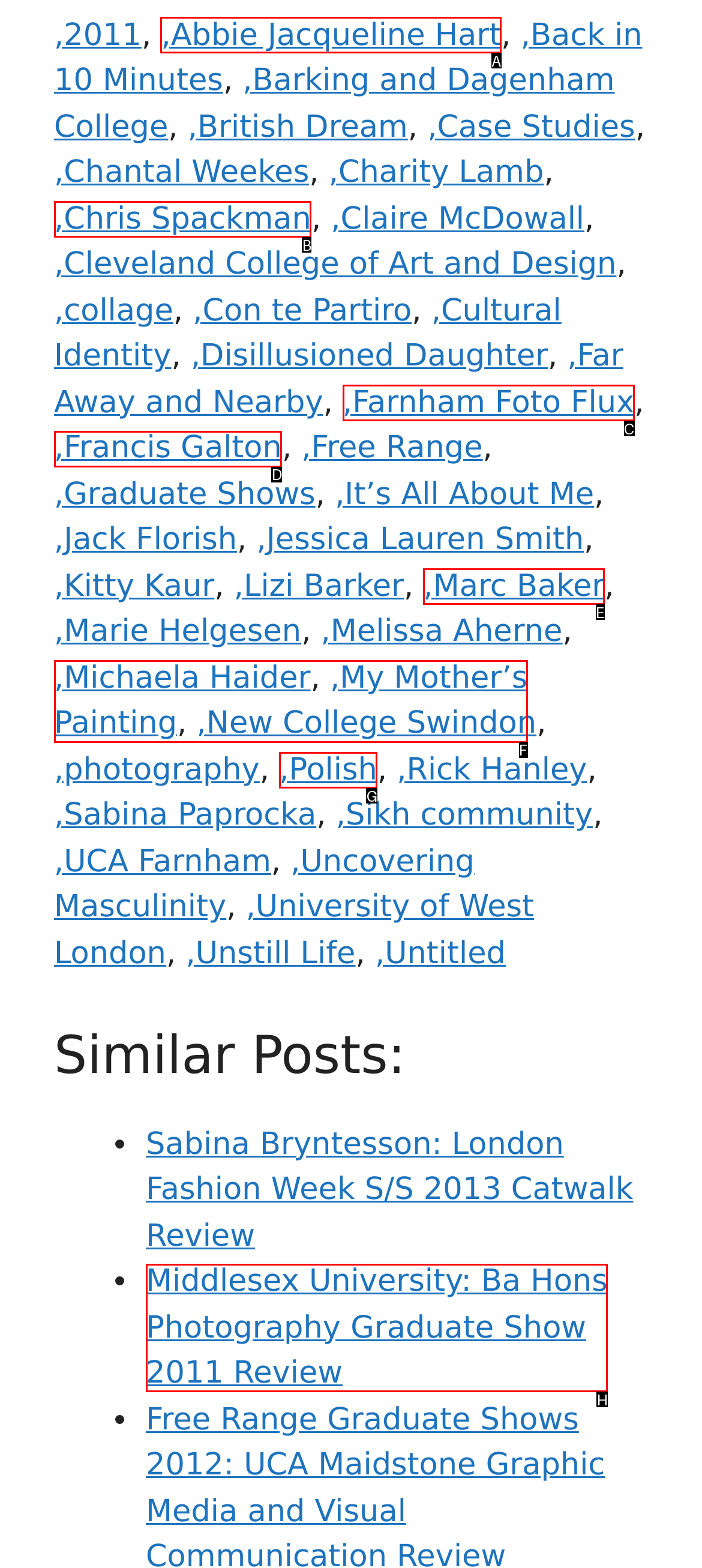Point out which UI element to click to complete this task: Visit the page of 'Abbie Jacqueline Hart'
Answer with the letter corresponding to the right option from the available choices.

A